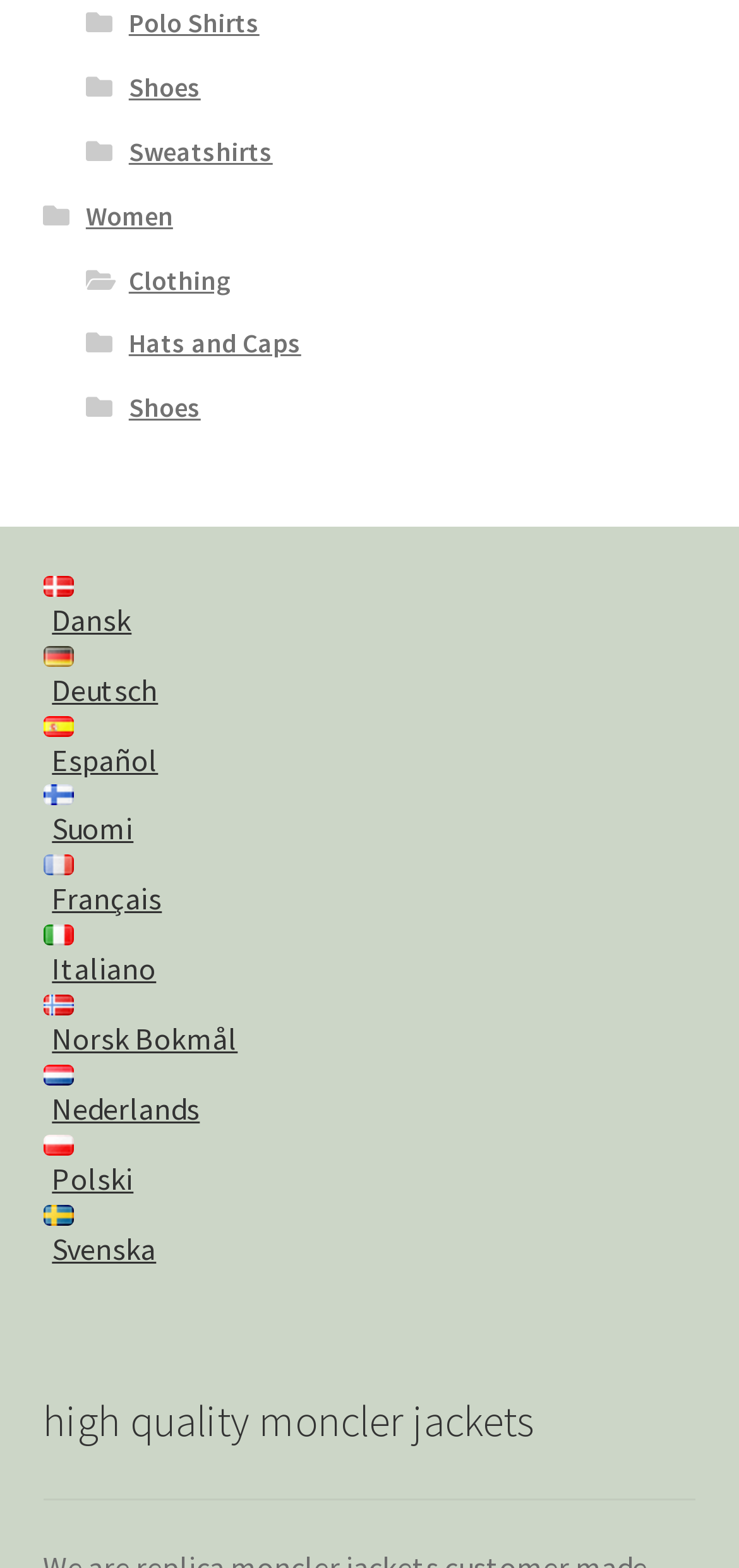Carefully examine the image and provide an in-depth answer to the question: How many language options are available?

I can see that there are multiple language options available, including Dansk, Deutsch, Español, and more. By counting the number of language links, I can determine that there are 10 language options available.